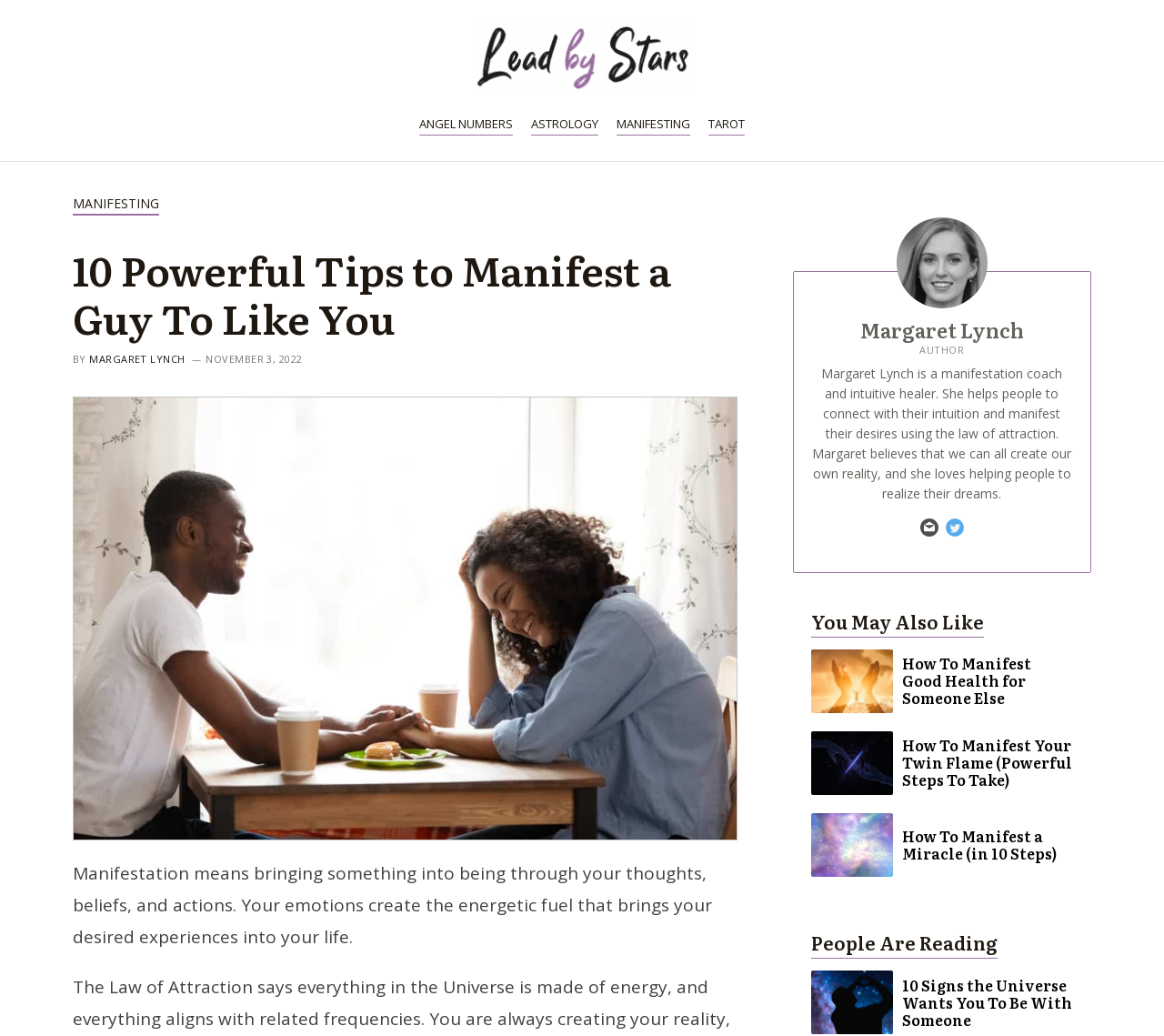Specify the bounding box coordinates of the region I need to click to perform the following instruction: "Explore the 'How To Manifest Good Health for Someone Else' article". The coordinates must be four float numbers in the range of 0 to 1, i.e., [left, top, right, bottom].

[0.697, 0.626, 0.922, 0.688]